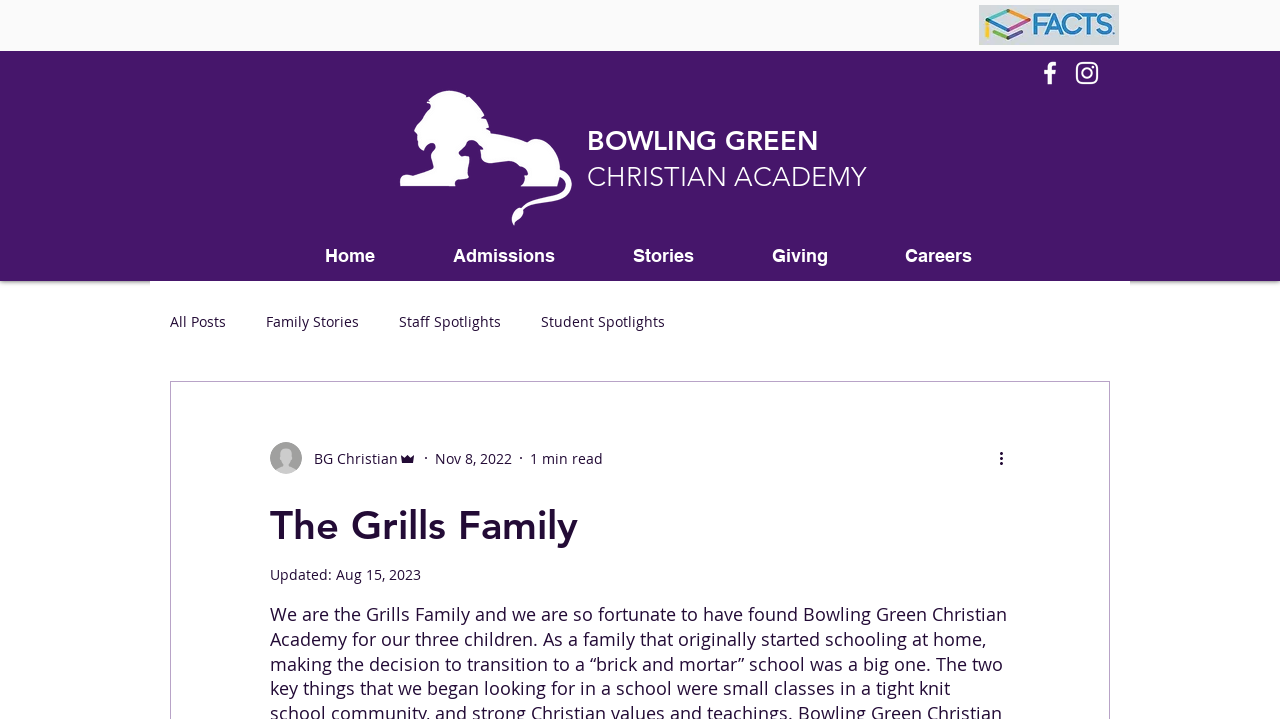How many navigation links are in the site navigation?
Please provide a single word or phrase as your answer based on the image.

5